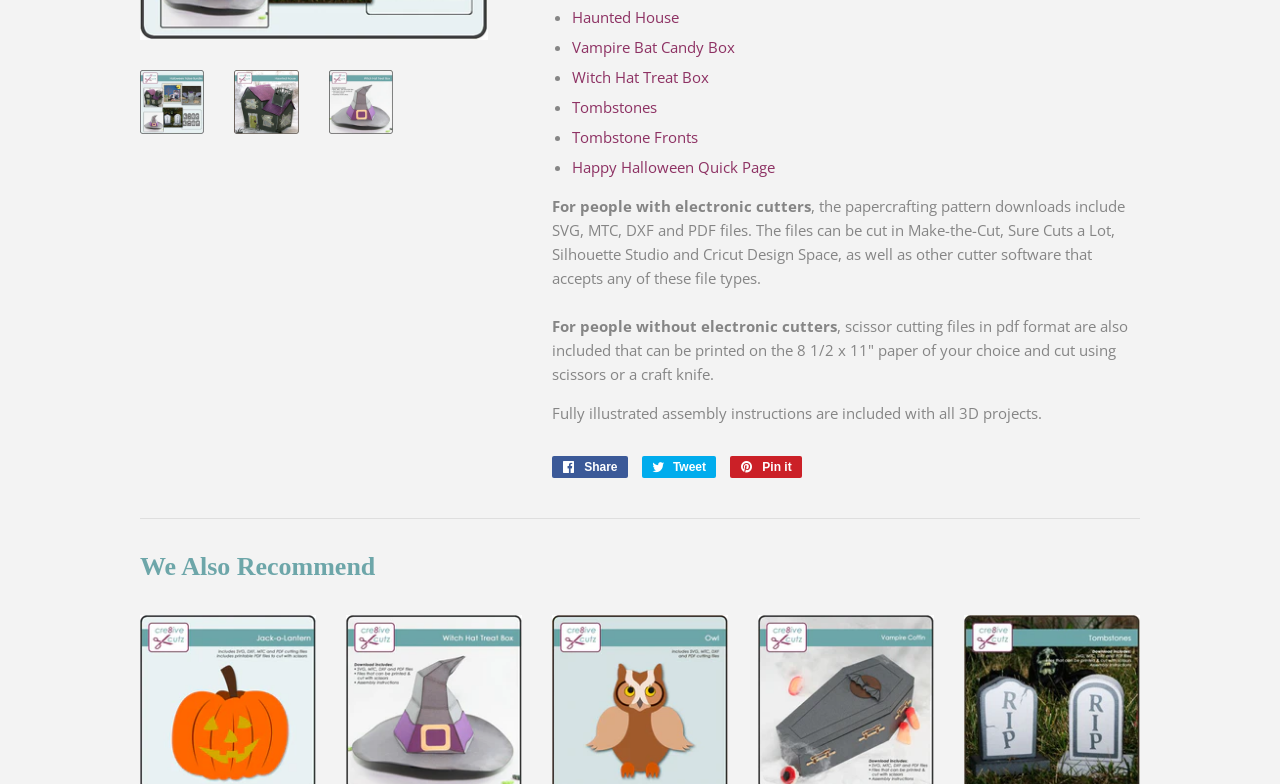Find the bounding box coordinates for the HTML element specified by: "wright@cambodiadaily.com".

None